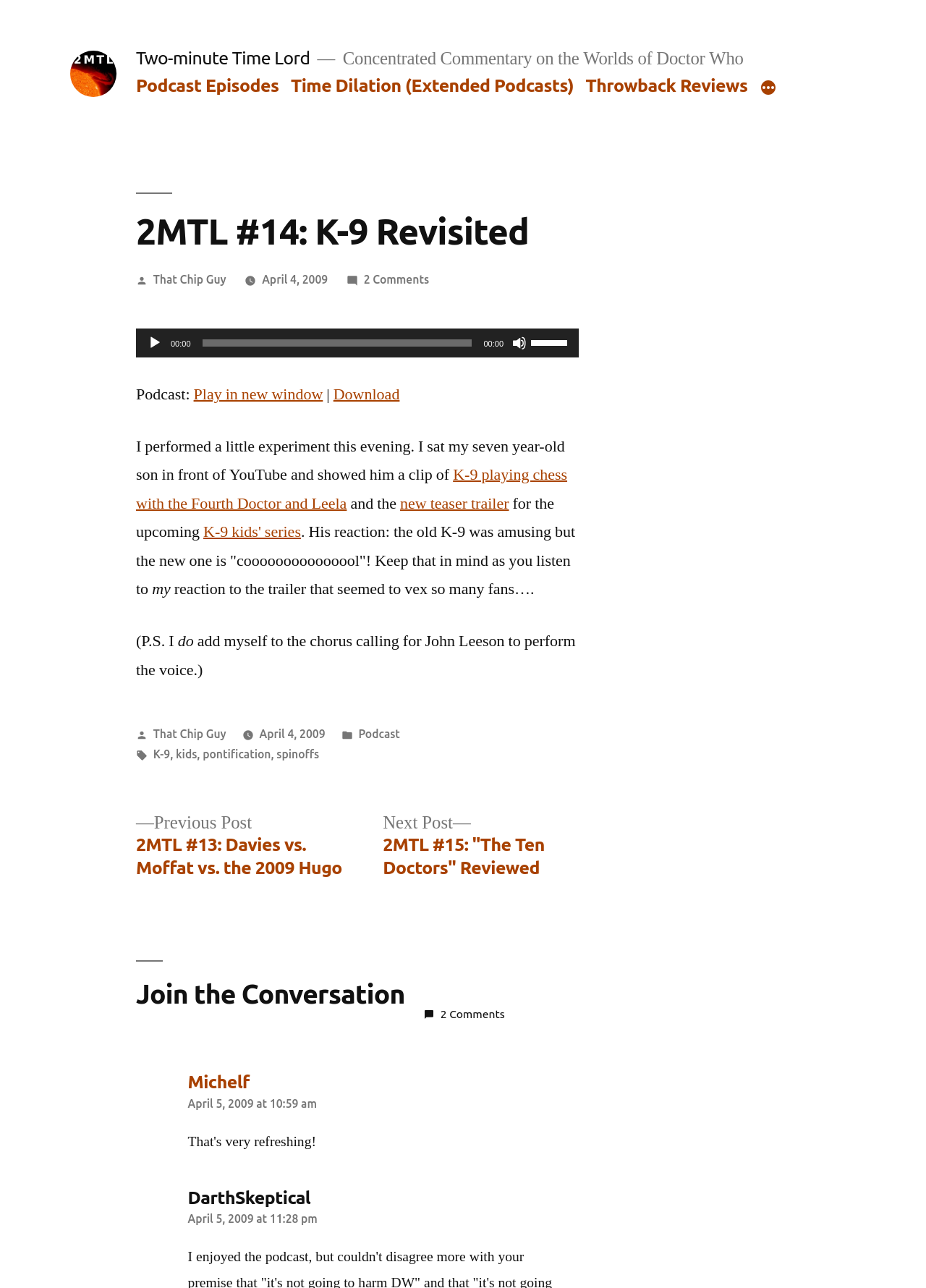Could you indicate the bounding box coordinates of the region to click in order to complete this instruction: "Click the link to view the next post".

[0.413, 0.63, 0.588, 0.683]